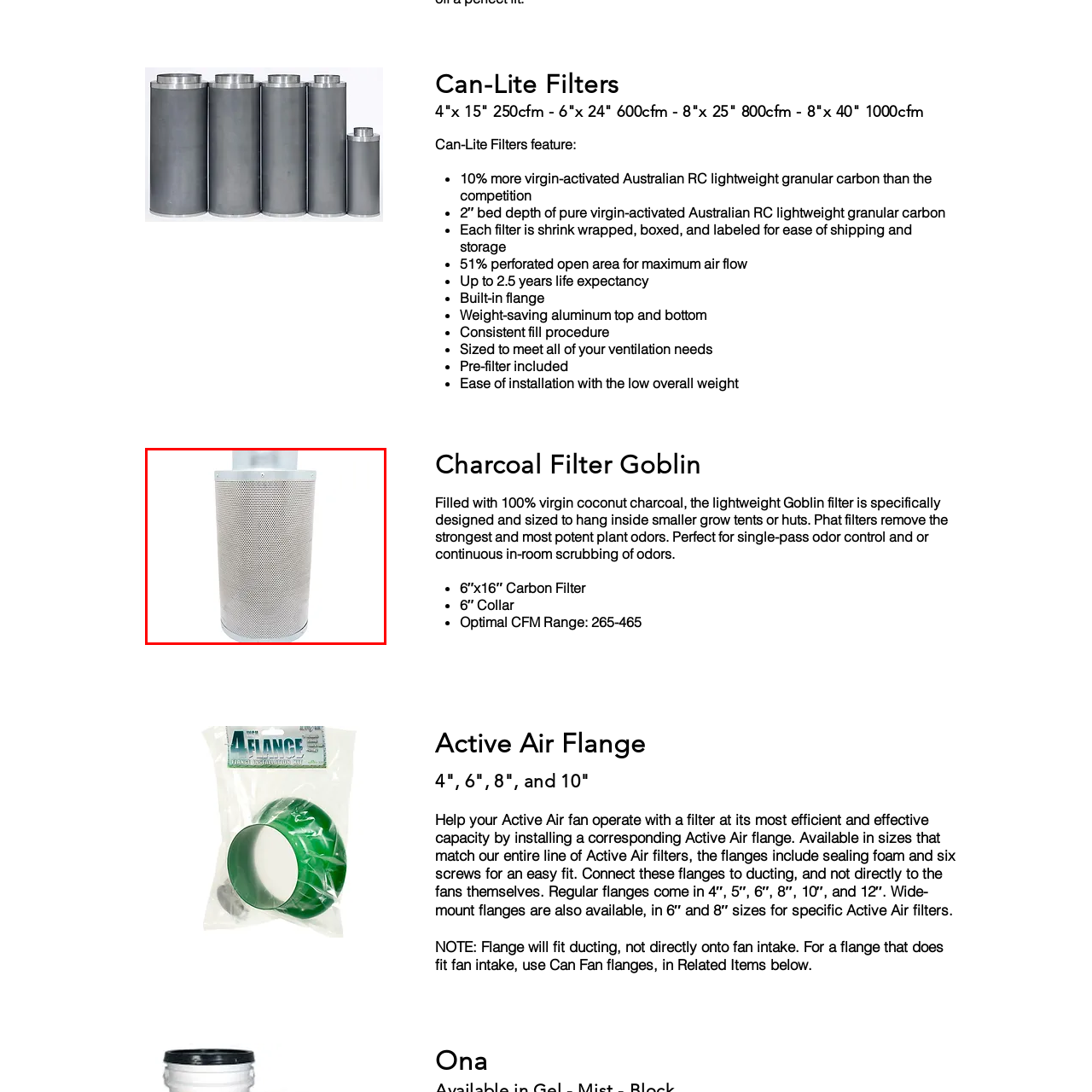Give a detailed account of the scene depicted in the image inside the red rectangle.

The image showcases a Can-Lite filter, designed for optimal air filtration in various environments. This cylindrical filter features a perforated metal casing that allows for maximum airflow while effectively trapping unwanted odors and contaminants. The Can-Lite filter is known for its lightweight construction, making it easy to install and handle. It is filled with 100% virgin-activated Australian RC lightweight granular carbon, which enhances its performance by providing a greater surface area for odor absorption. 

With a 51% perforated open area for enhanced air movement and a lifespan of up to 2.5 years, this filter is ideal for those looking to ensure a fresh atmosphere in grow tents or similar spaces. It comes in various sizes to cater to different ventilation needs, ensuring efficient integration into any setup. The filter is also shrink-wrapped and boxed for convenient shipping and storage, making it a practical choice for anyone looking to improve air quality in their indoor environments.